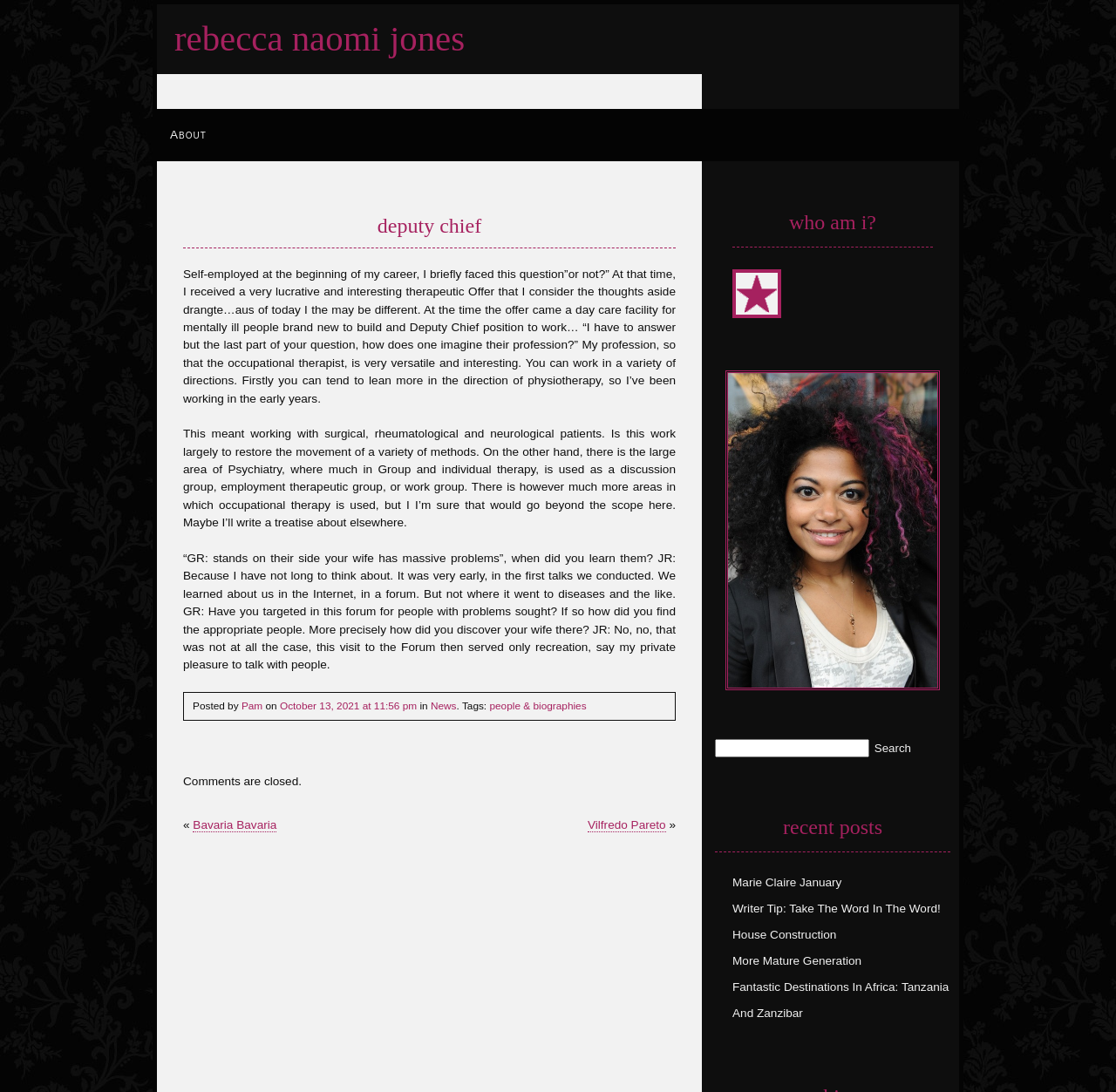Answer the following query with a single word or phrase:
What is the name of the person mentioned?

Rebecca Naomi Jones